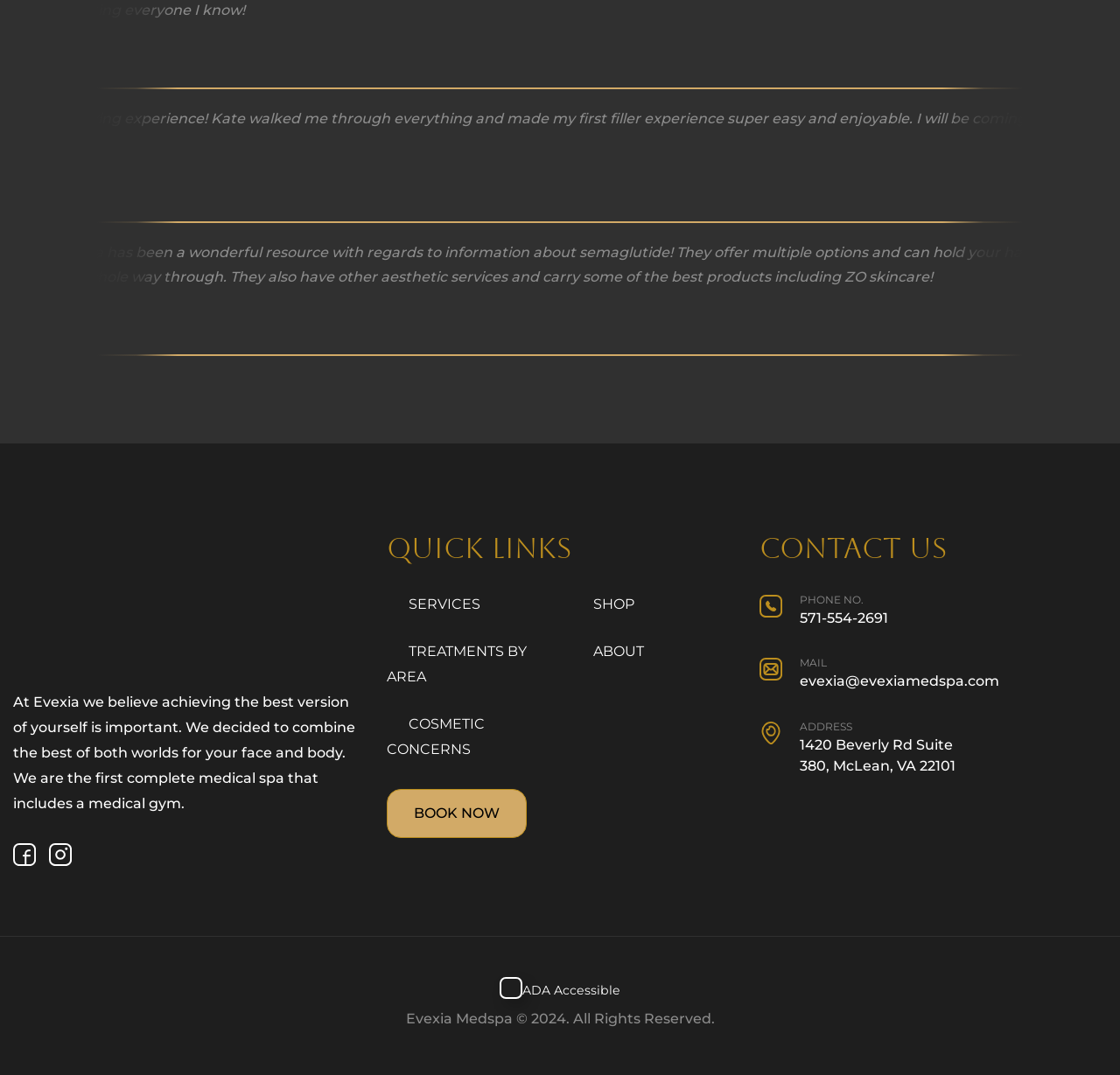What social media platforms does the medical spa have?
Answer the question using a single word or phrase, according to the image.

Facebook and Instagram